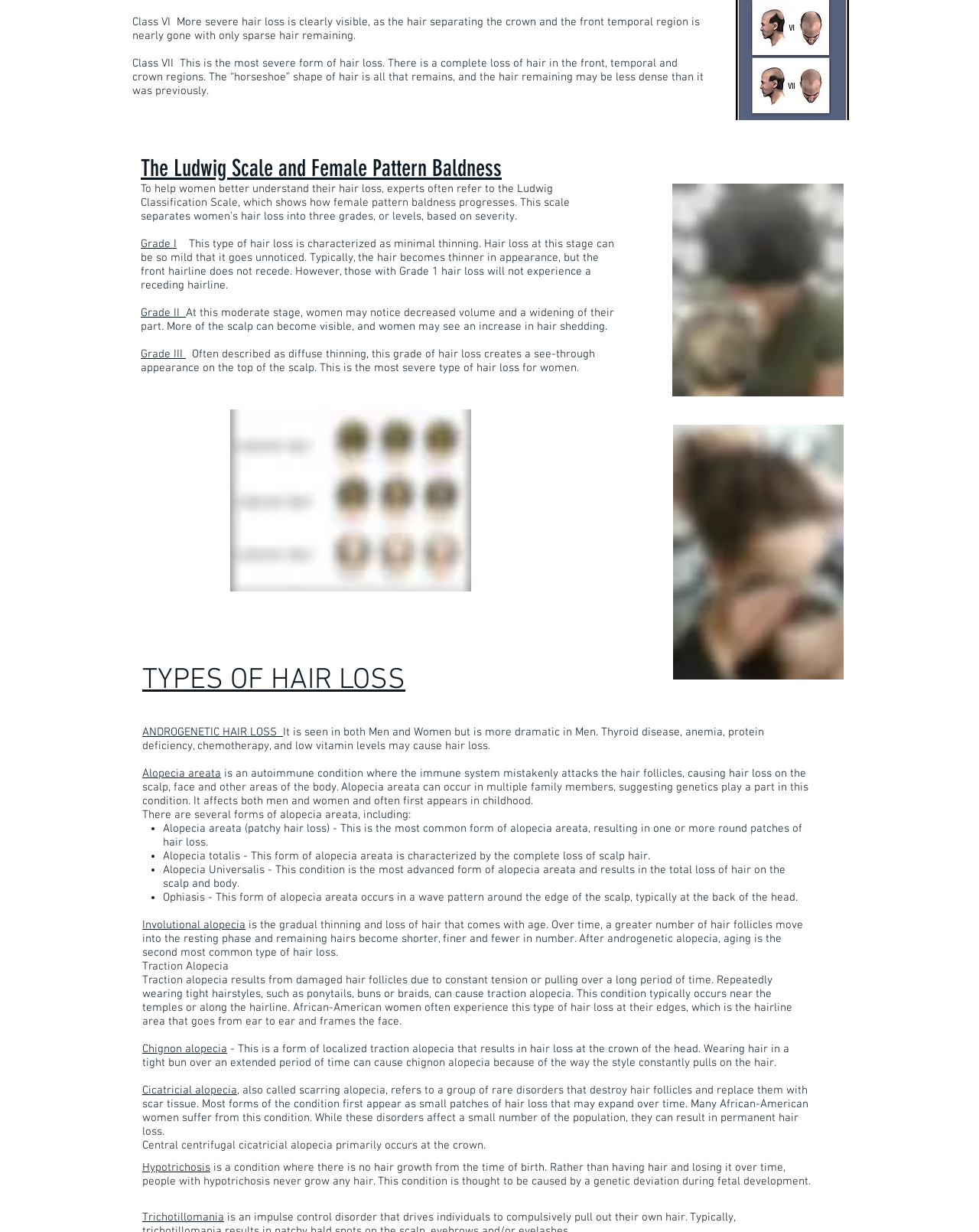What is the most severe form of hair loss?
Refer to the image and provide a one-word or short phrase answer.

Class VII